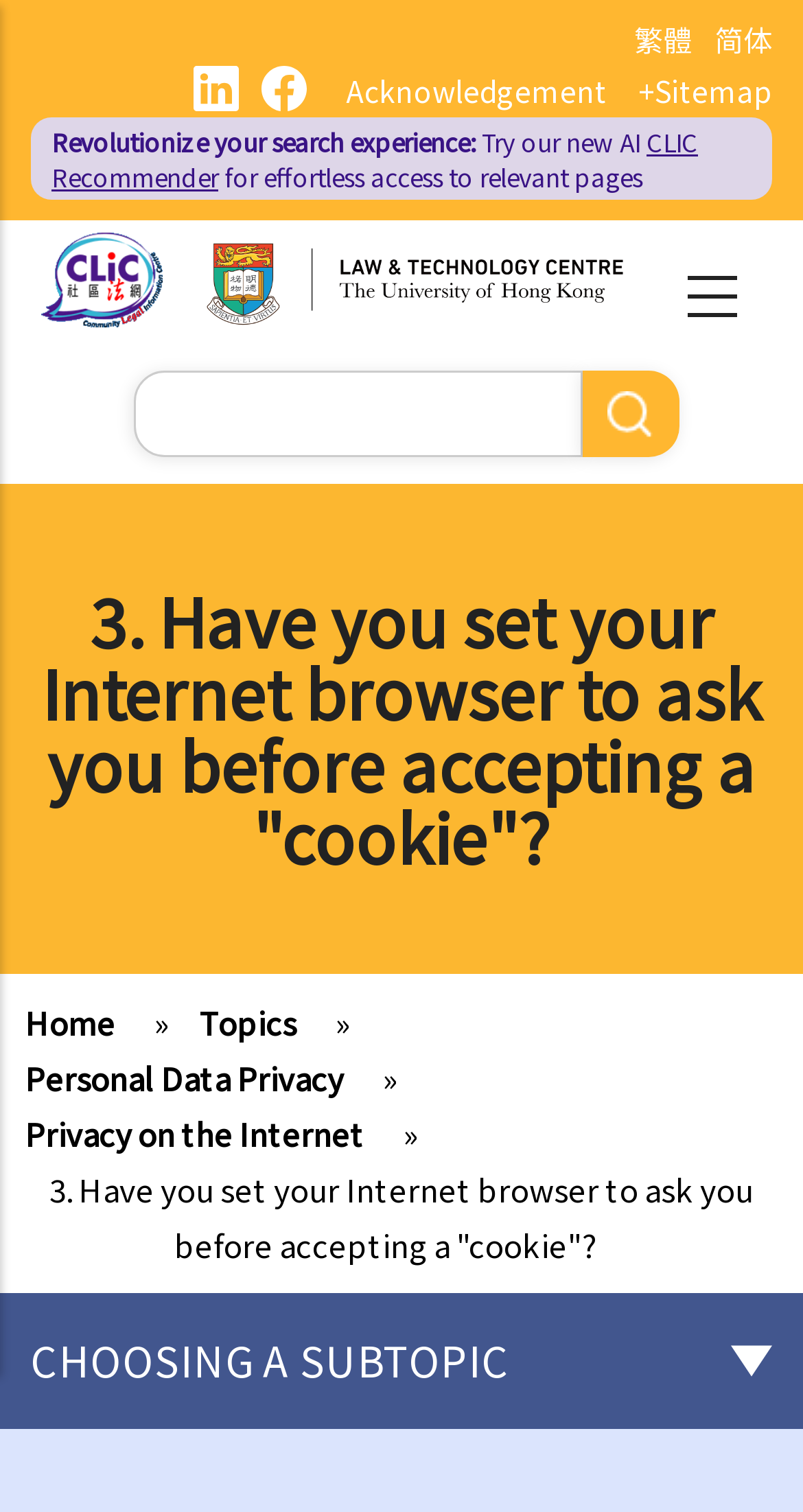Please find the bounding box coordinates for the clickable element needed to perform this instruction: "Go to the 'Home' page".

[0.031, 0.662, 0.182, 0.69]